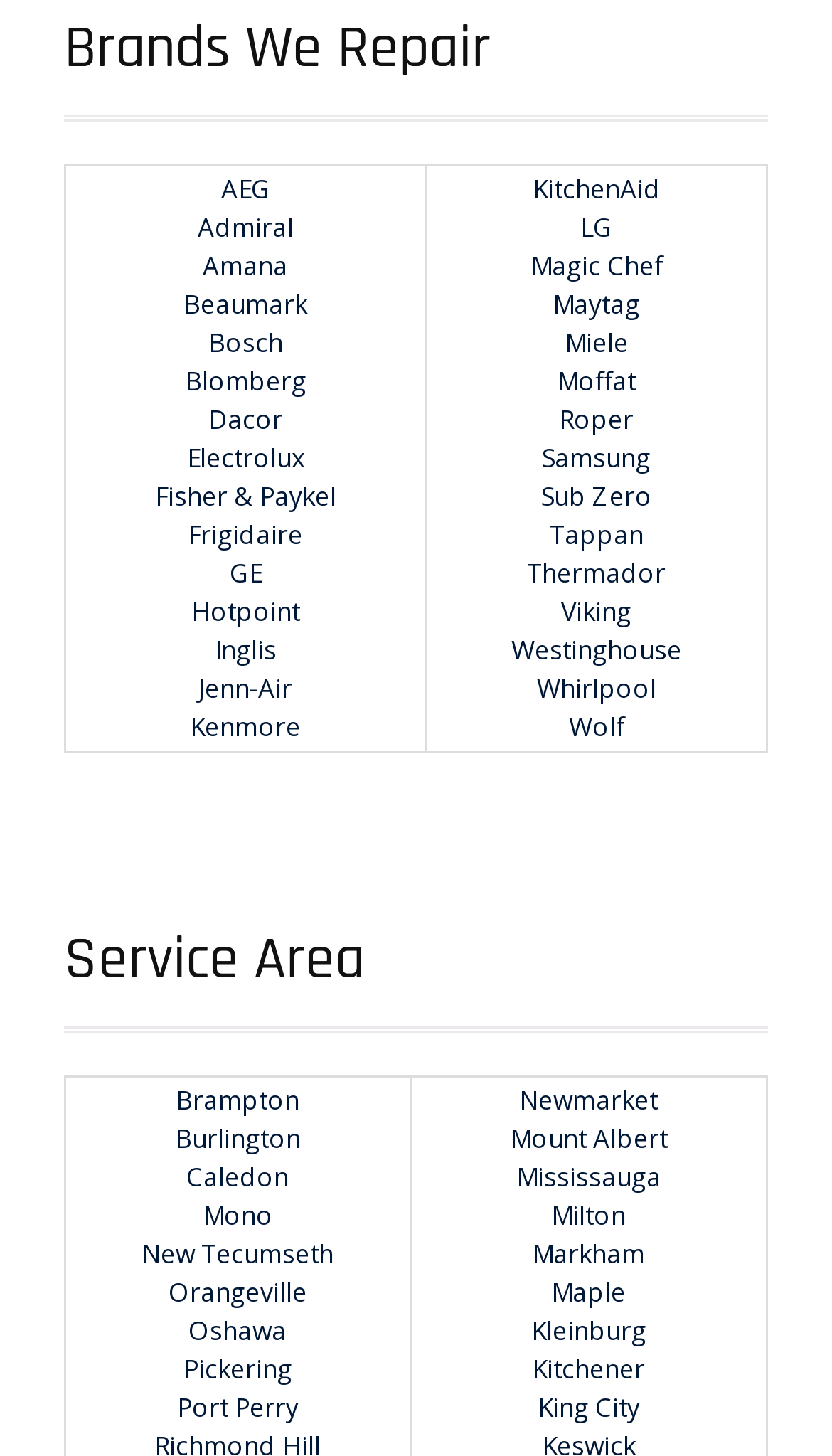Based on the visual content of the image, answer the question thoroughly: What cities are serviced by this repair service?

The service area section lists multiple cities in Ontario, including Brampton, Burlington, Caledon, and many others, indicating that the repair service operates in these areas.